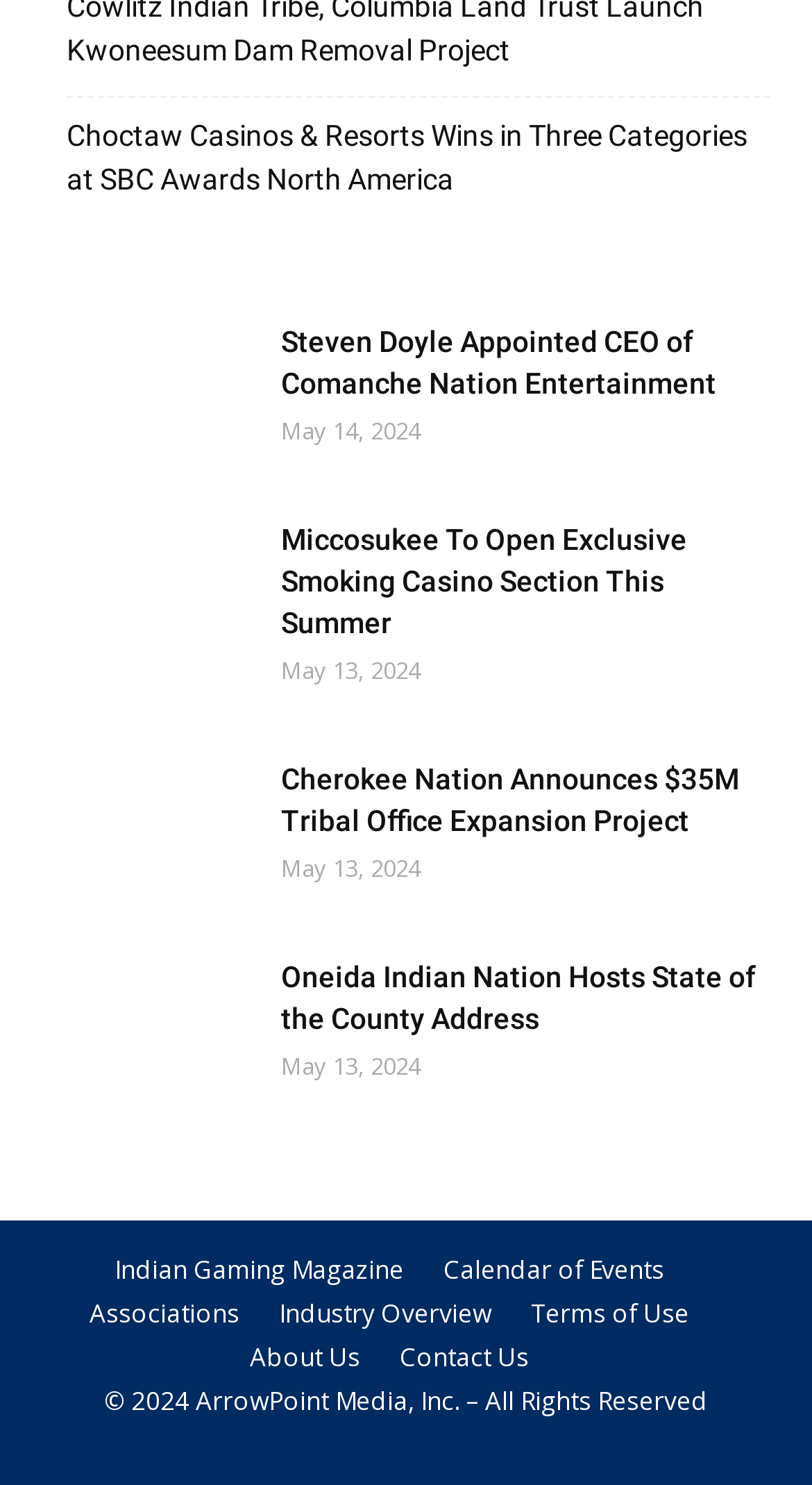What is the name of the CEO of Comanche Nation Entertainment?
Relying on the image, give a concise answer in one word or a brief phrase.

Steven Doyle